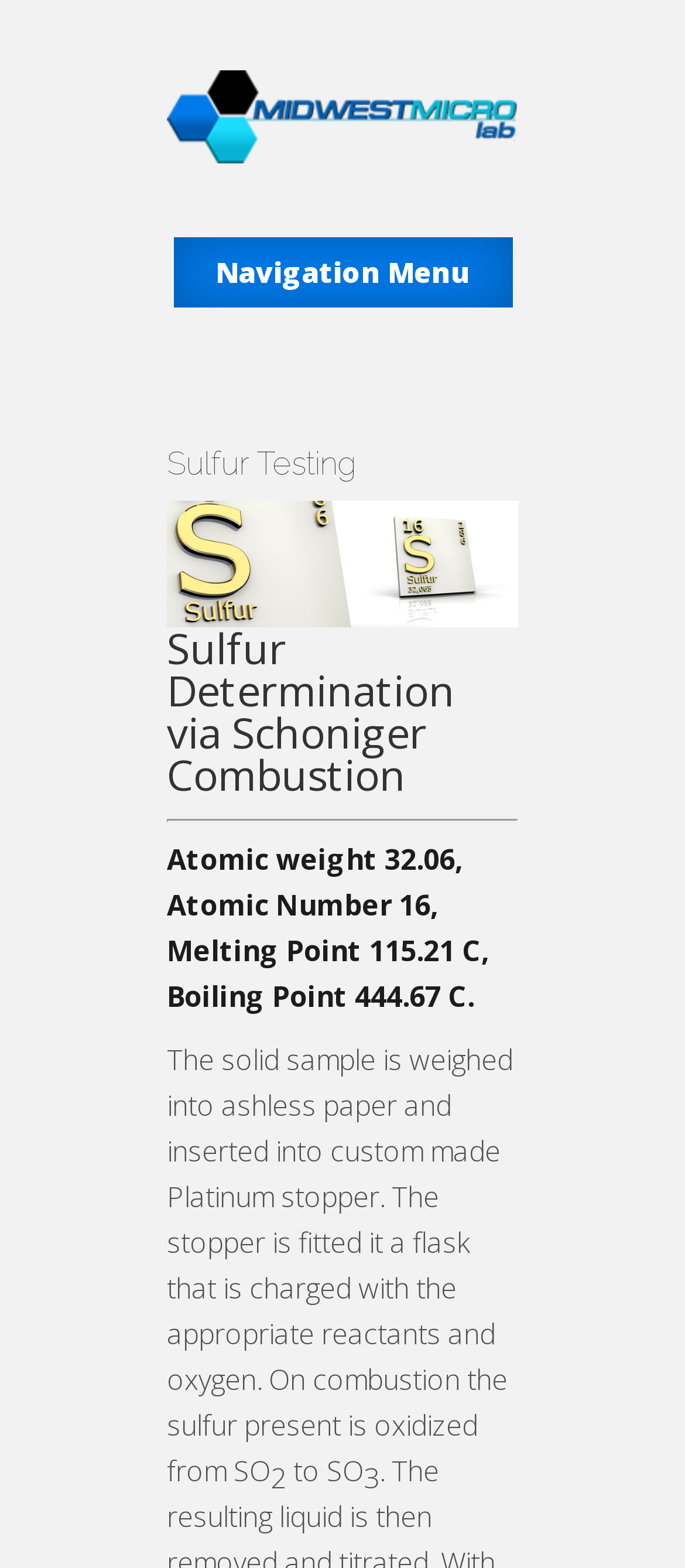What is the oxidation product of sulfur?
Kindly offer a comprehensive and detailed response to the question.

The oxidation product of sulfur can be inferred from the text 'On combustion the sulfur present is oxidized from SO to SO2' which suggests that the oxidation product of sulfur is SO2.